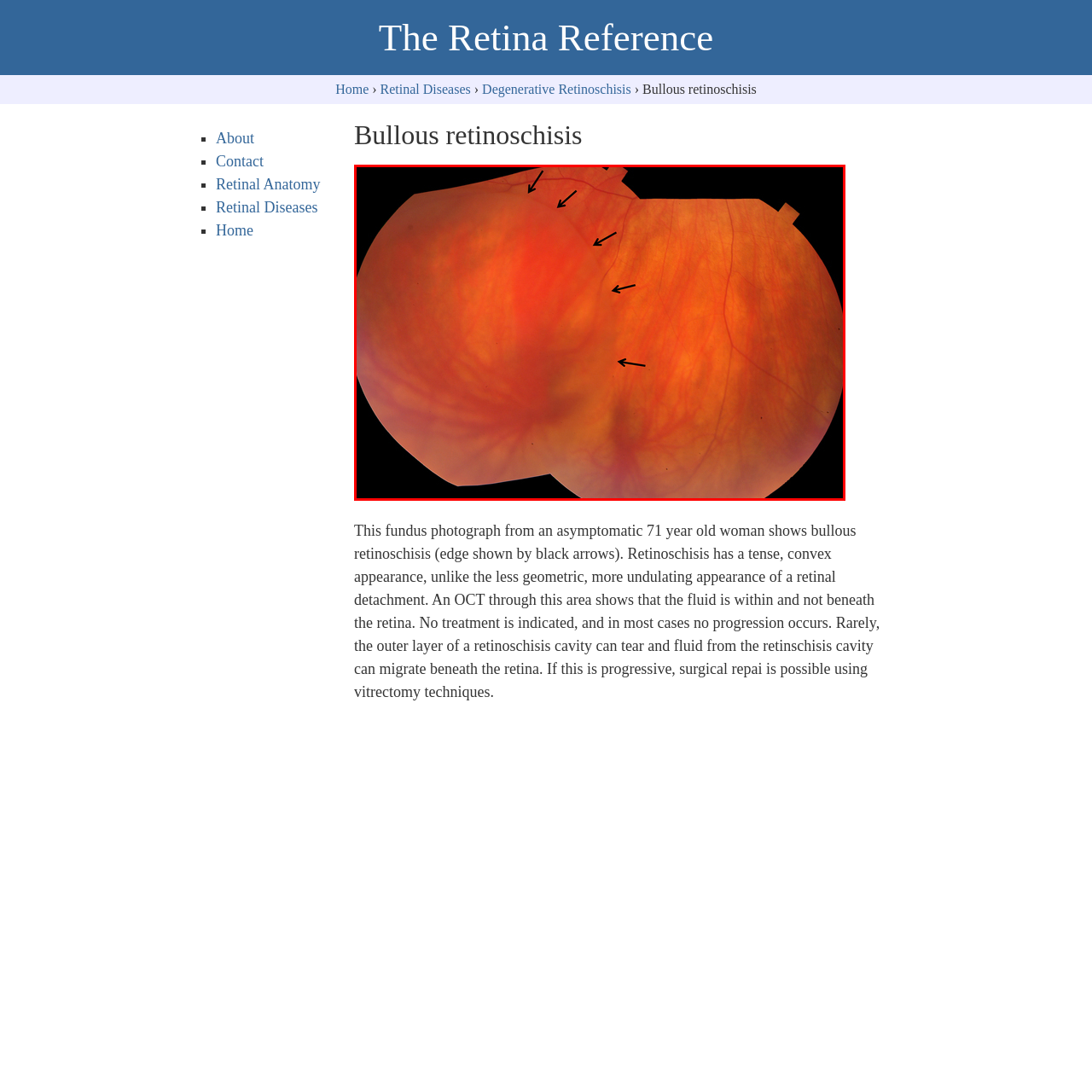What would OCT reveal through this area?  
Focus on the image bordered by the red line and provide a detailed answer that is thoroughly based on the image's contents.

The caption states that optical coherence tomography (OCT) through this area would reveal fluid contained within the retinoschisis itself, rather than beneath the retina.